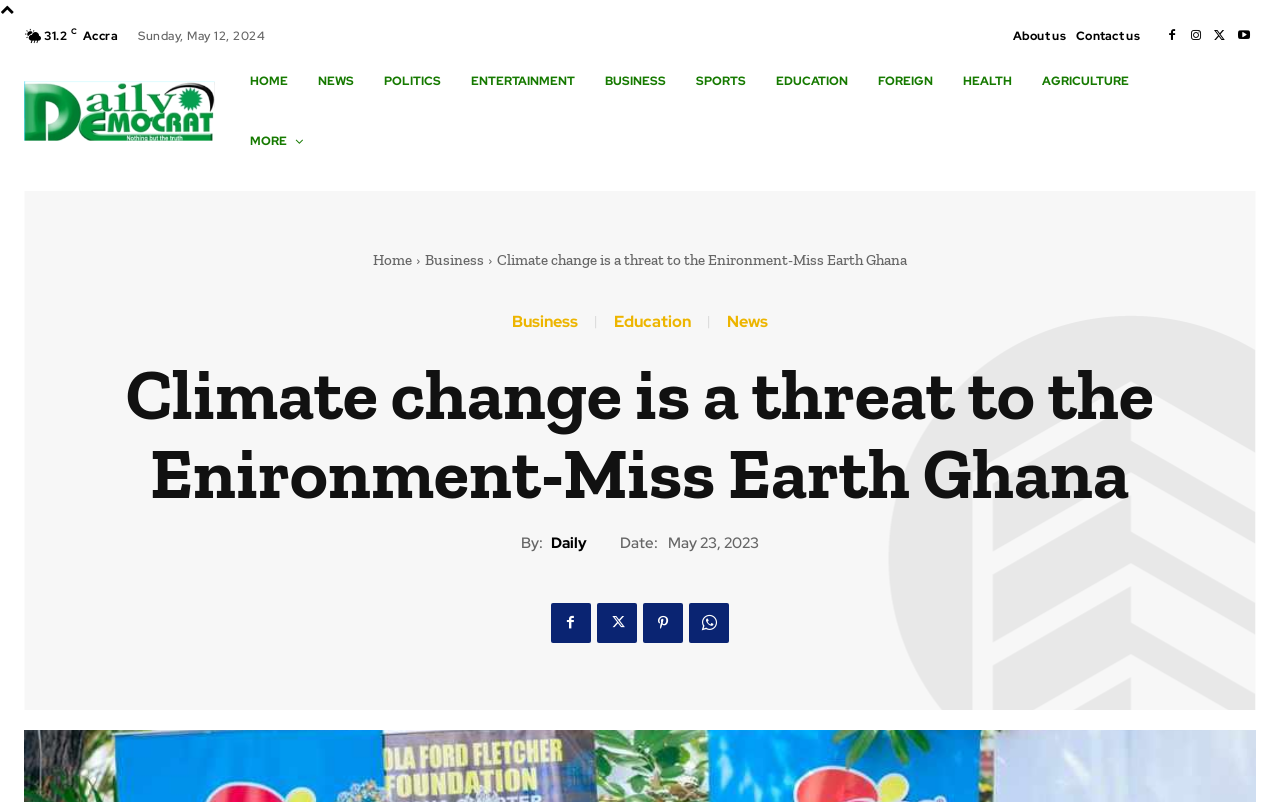Find the bounding box coordinates corresponding to the UI element with the description: "Facebook". The coordinates should be formatted as [left, top, right, bottom], with values as floats between 0 and 1.

[0.43, 0.751, 0.461, 0.801]